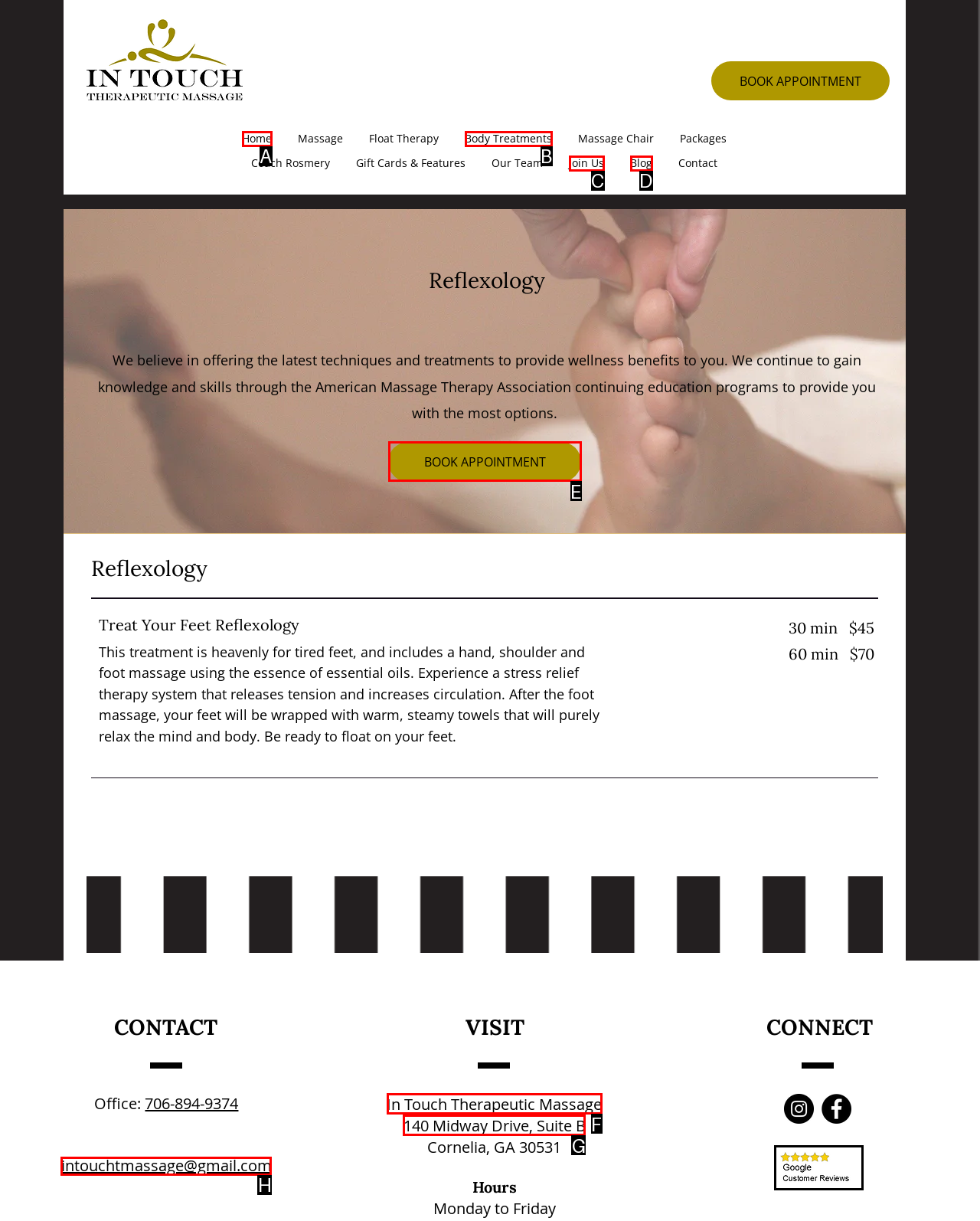With the description: In Touch Therapeutic Massage, find the option that corresponds most closely and answer with its letter directly.

F